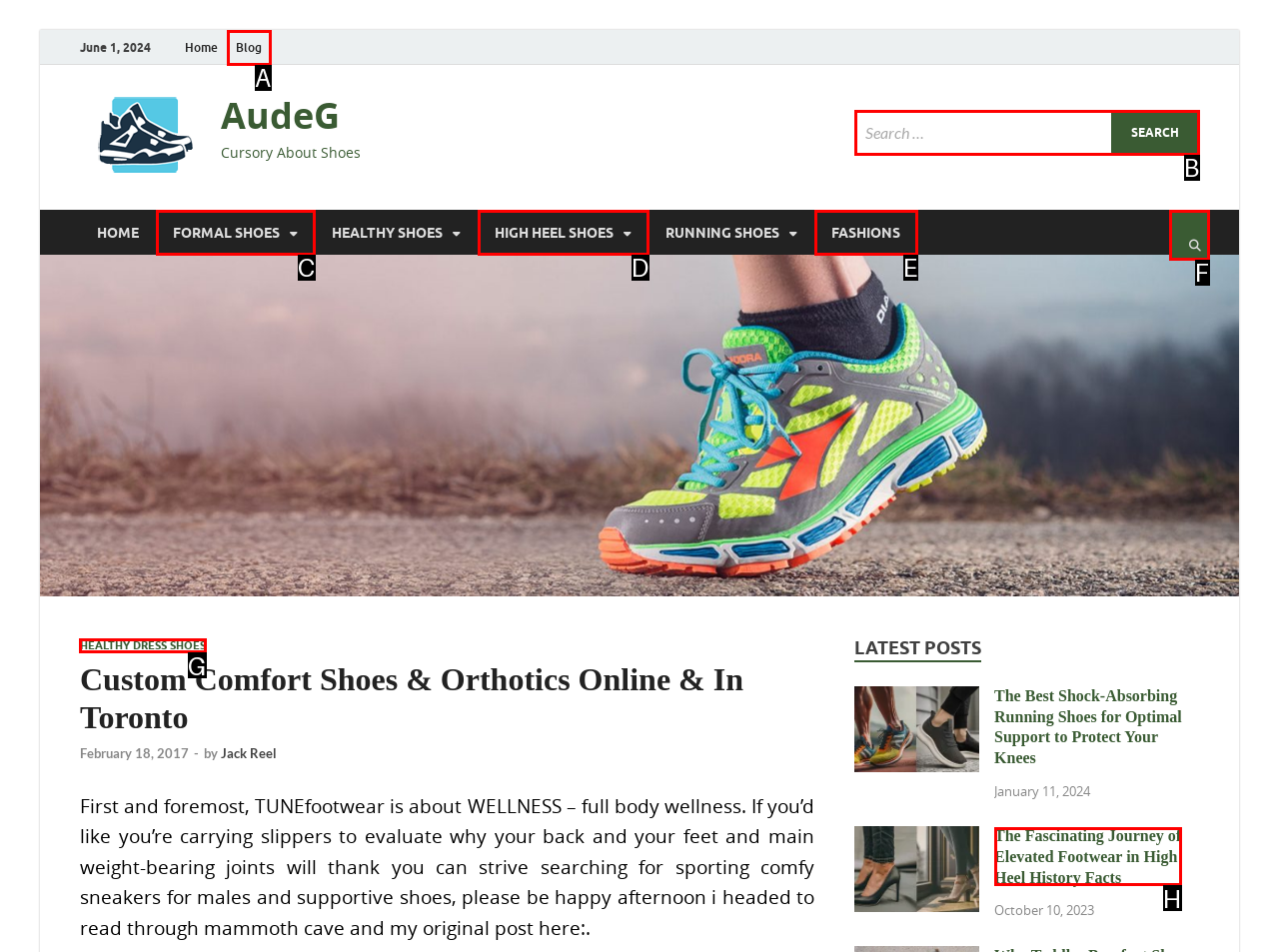From the given options, tell me which letter should be clicked to complete this task: Learn about healthy dress shoes
Answer with the letter only.

G